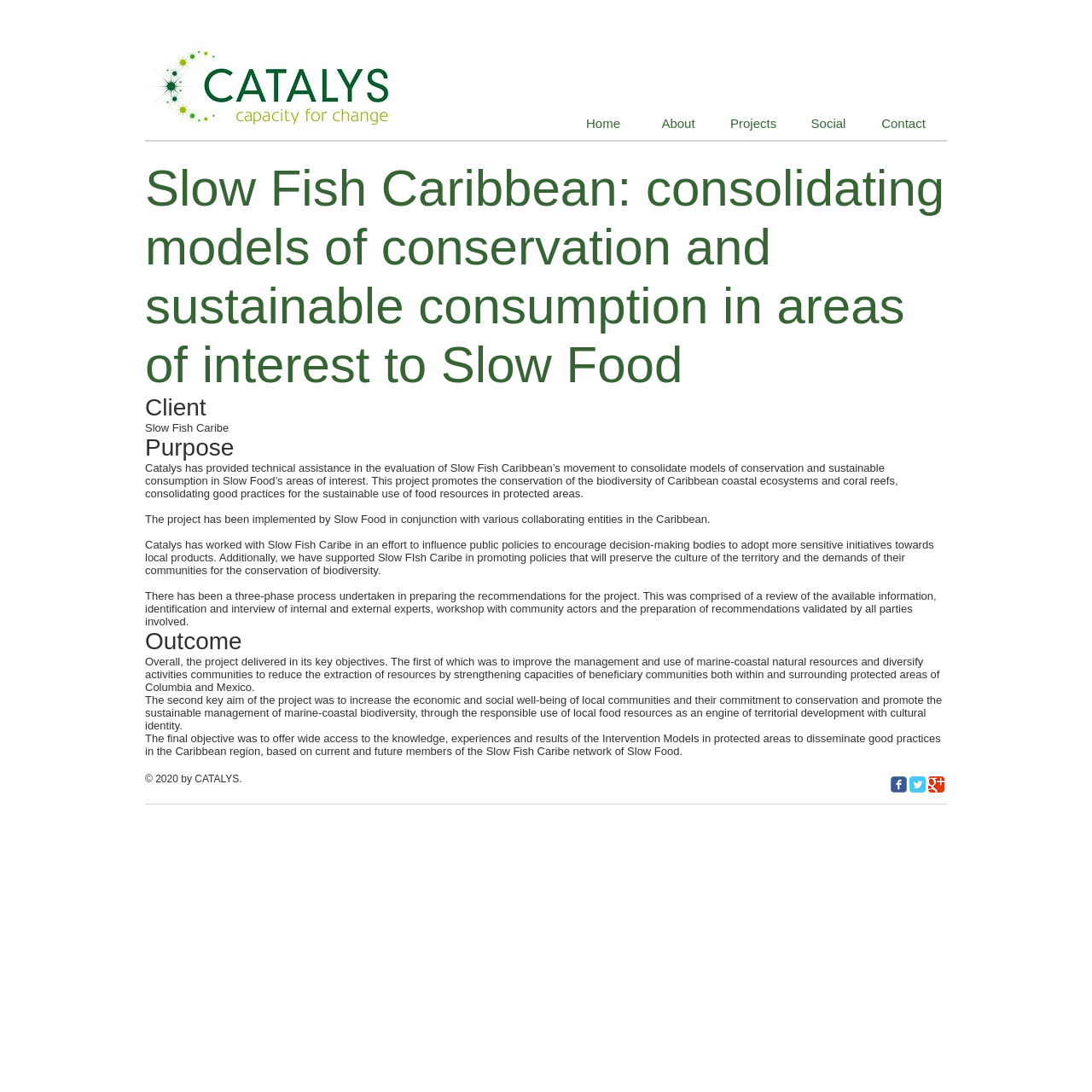Who implemented the project?
Carefully examine the image and provide a detailed answer to the question.

By reading the webpage content, I found that the project was implemented by Slow Food in conjunction with various collaborating entities in the Caribbean. This is mentioned in the section 'The project has been implemented by Slow Food in conjunction with various collaborating entities in the Caribbean.' which describes the implementation of the project.